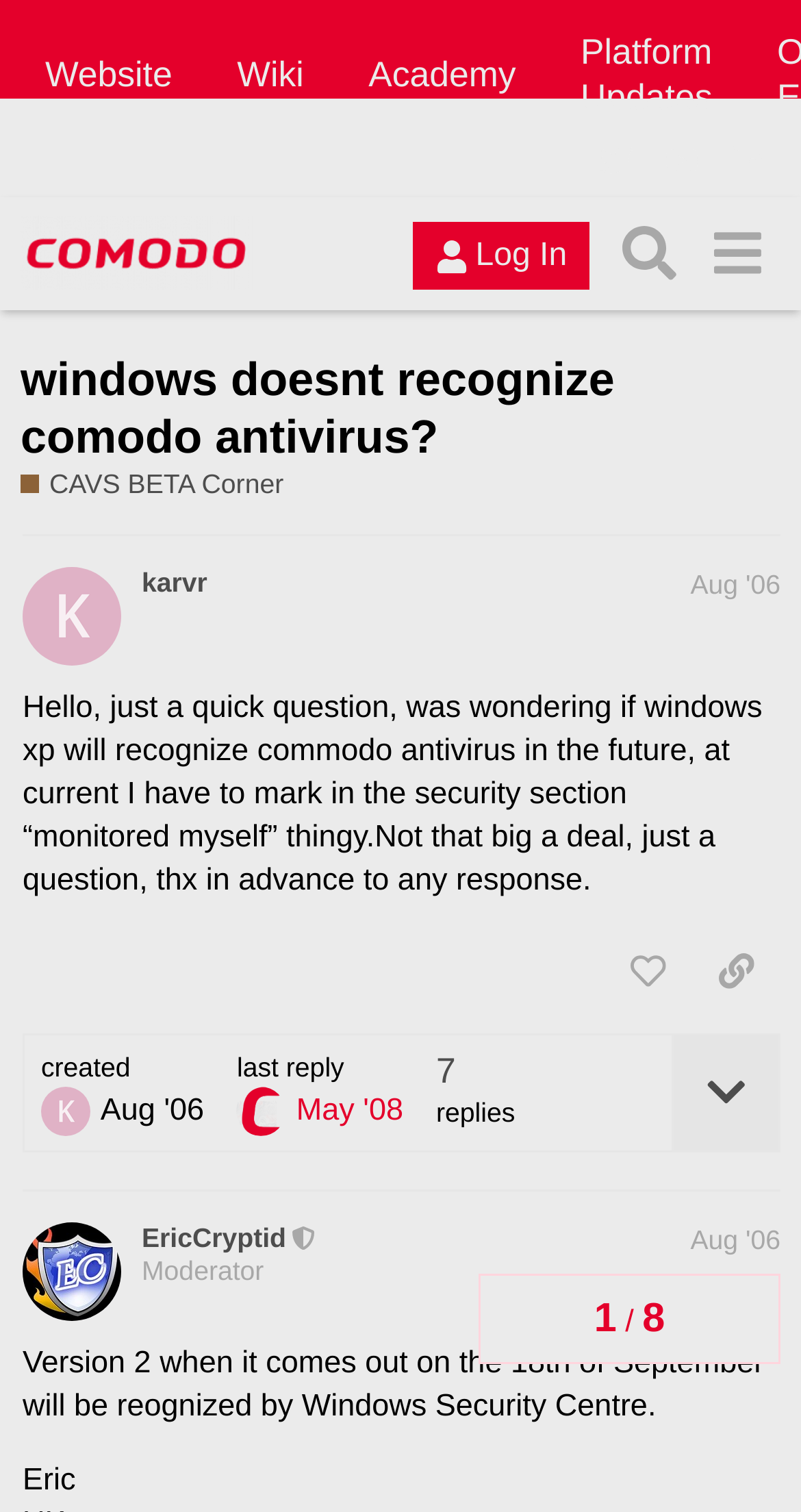What is the topic of the discussion?
Please provide a comprehensive answer based on the details in the screenshot.

I found the answer by reading the heading of the webpage, which says 'windows doesnt recognize comodo antivirus?'. This suggests that the topic of the discussion is about Windows XP recognizing Comodo Antivirus.